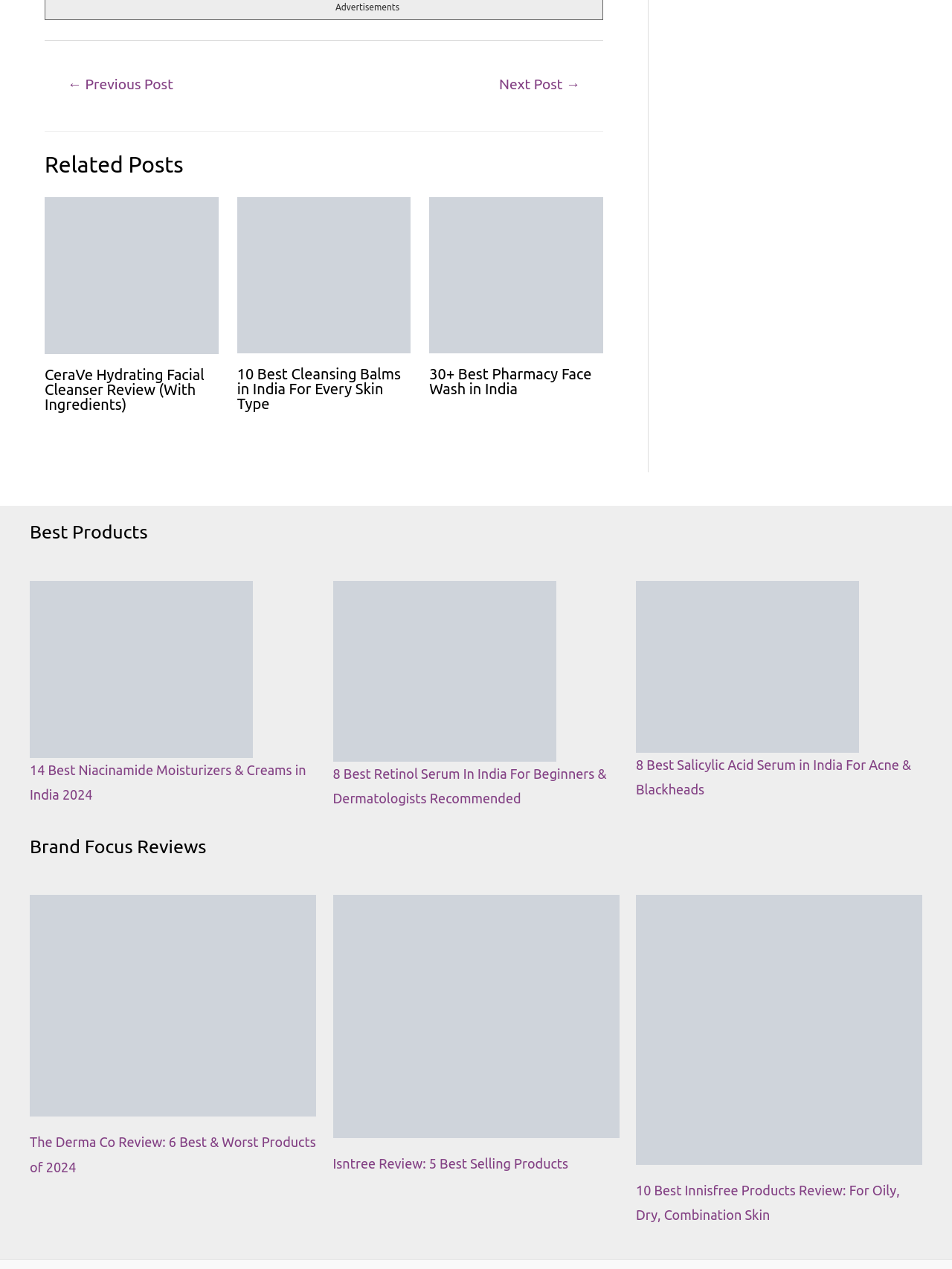Locate the bounding box coordinates of the element that needs to be clicked to carry out the instruction: "Read the '10 Best Cleansing Balms in India For Every Skin Type' article". The coordinates should be given as four float numbers ranging from 0 to 1, i.e., [left, top, right, bottom].

[0.249, 0.289, 0.432, 0.324]